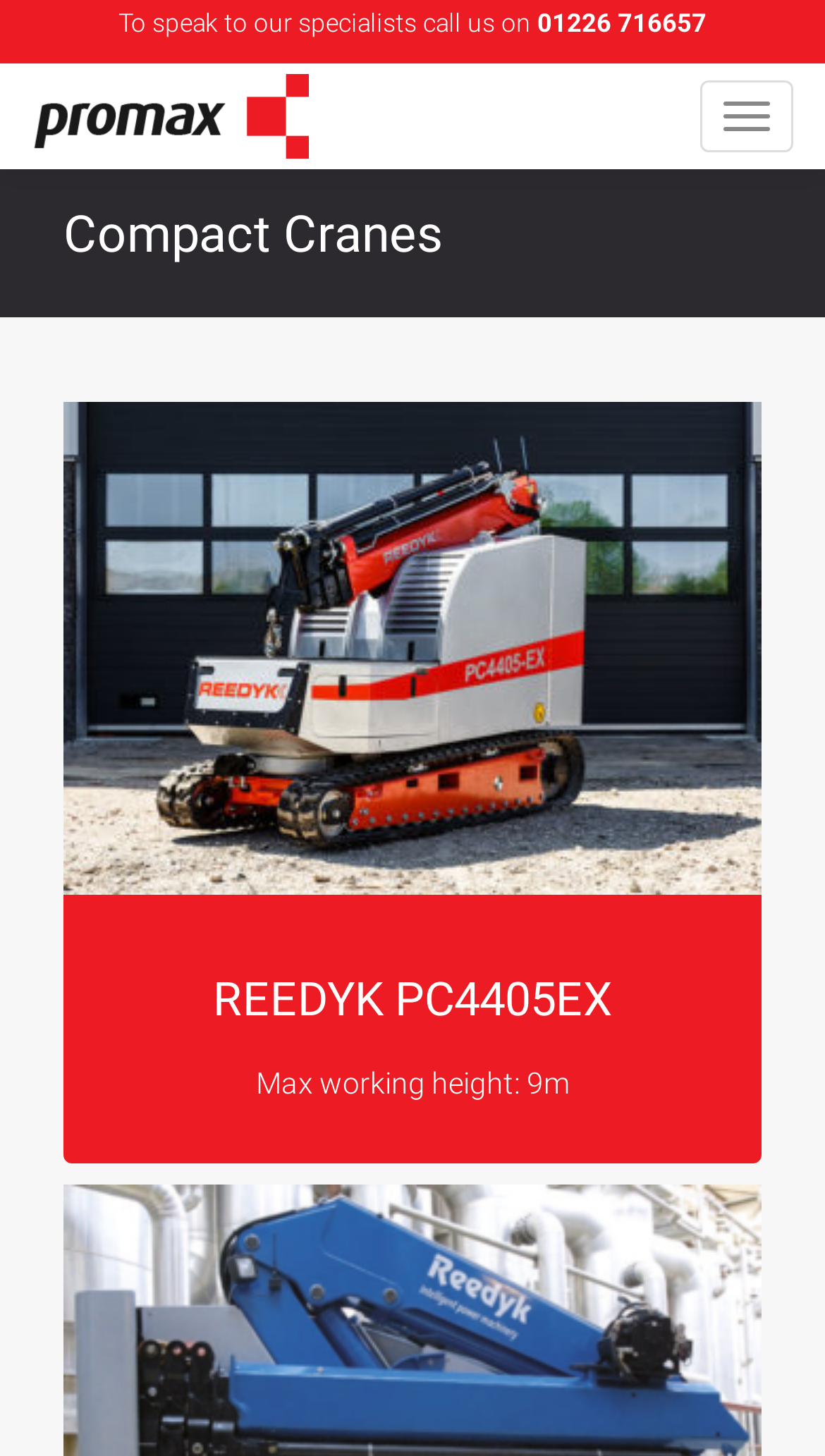Provide a brief response using a word or short phrase to this question:
What is the brand name of the compact cranes?

Brand